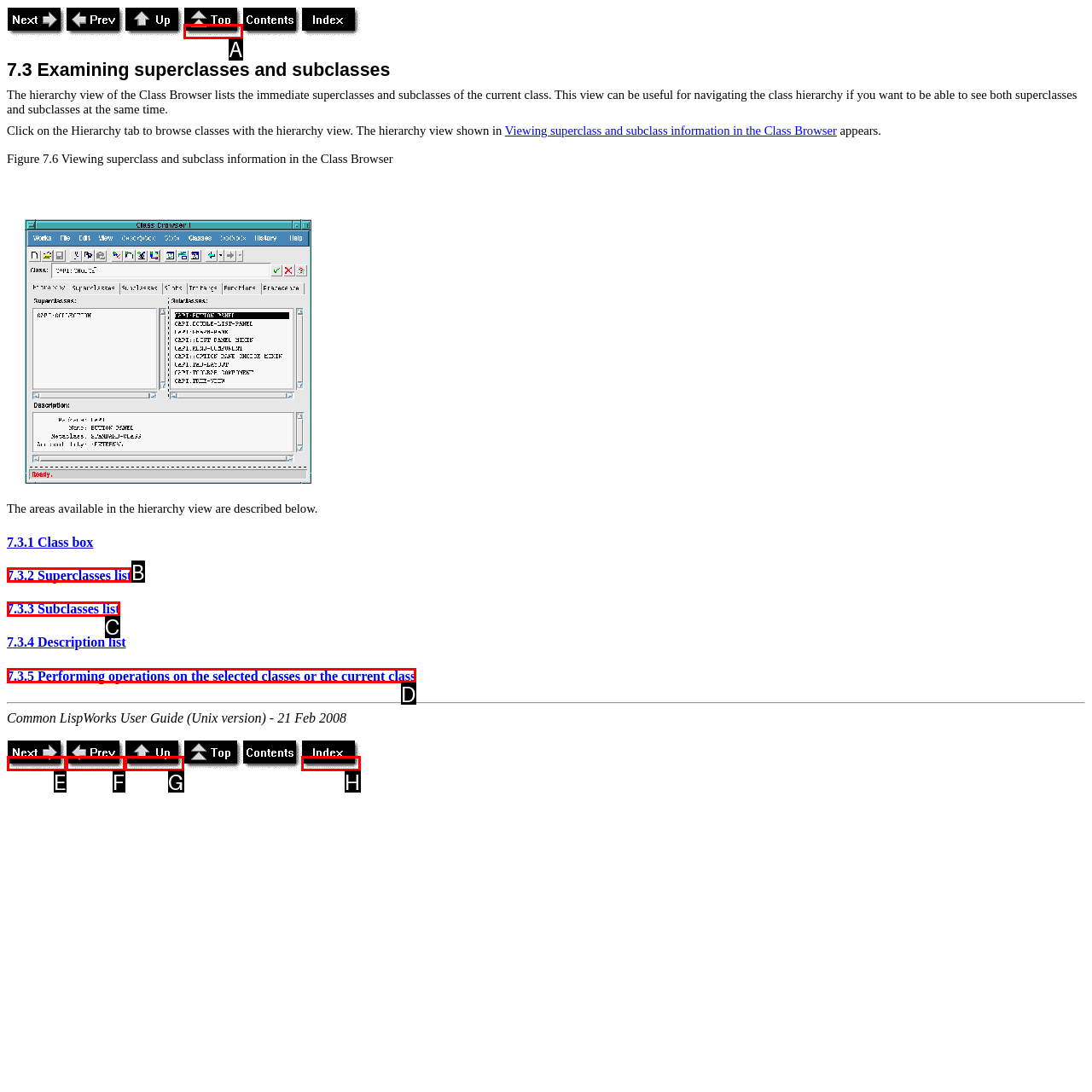Select the letter that corresponds to the description: alt="Index". Provide your answer using the option's letter.

H